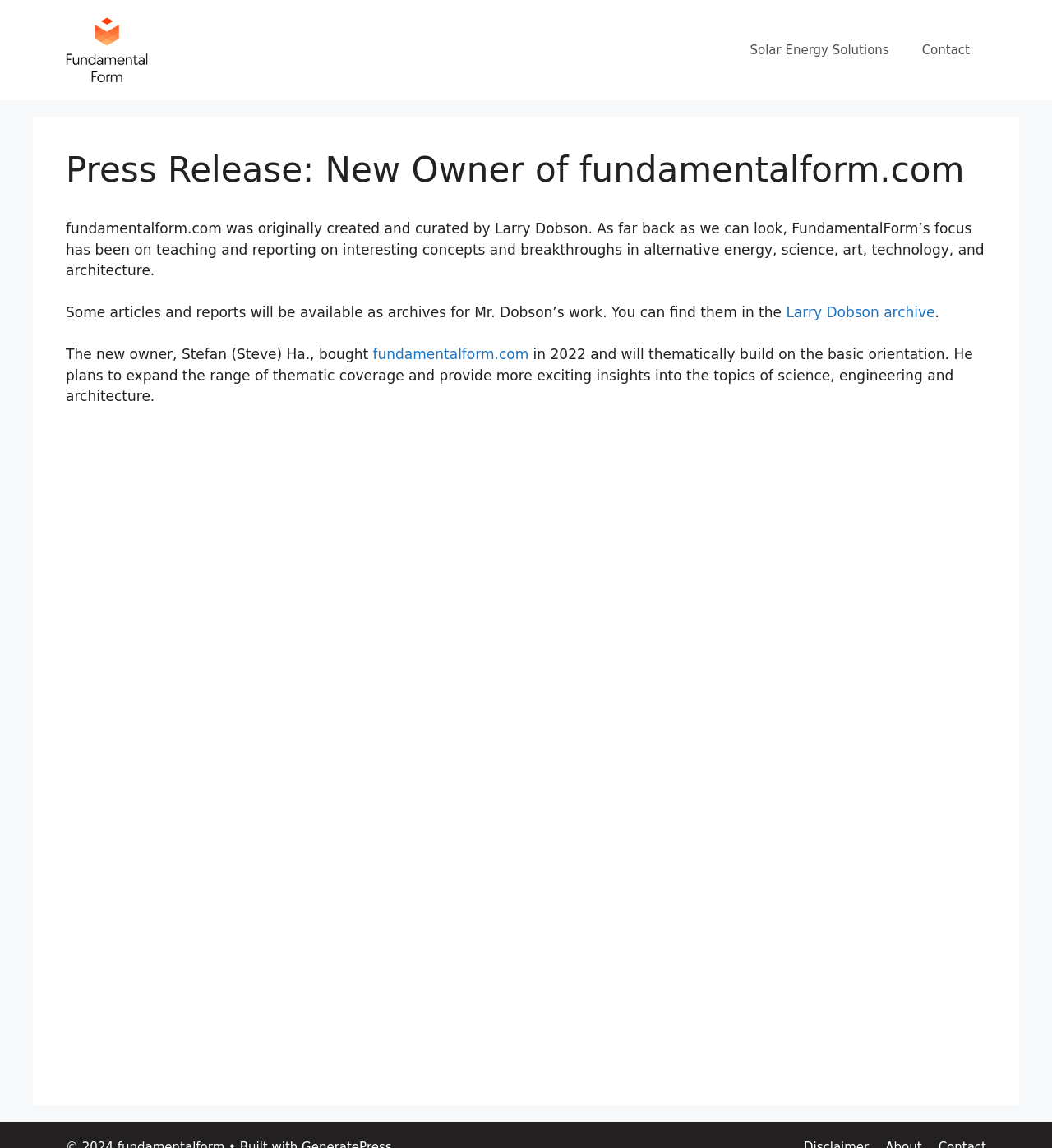What is the name of the website?
Please provide a comprehensive and detailed answer to the question.

I determined the answer by looking at the banner element at the top of the webpage, which contains a link with the text 'fundamentalform'.